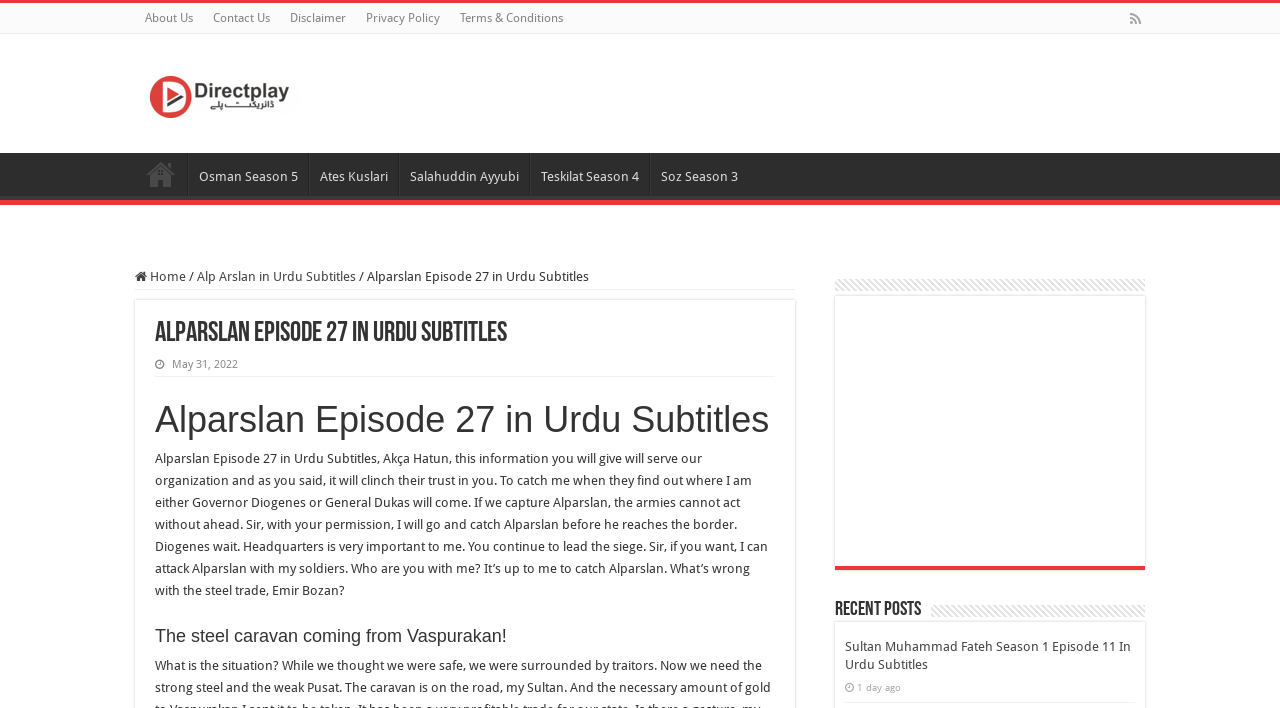Show the bounding box coordinates for the HTML element as described: "Home".

[0.105, 0.216, 0.146, 0.275]